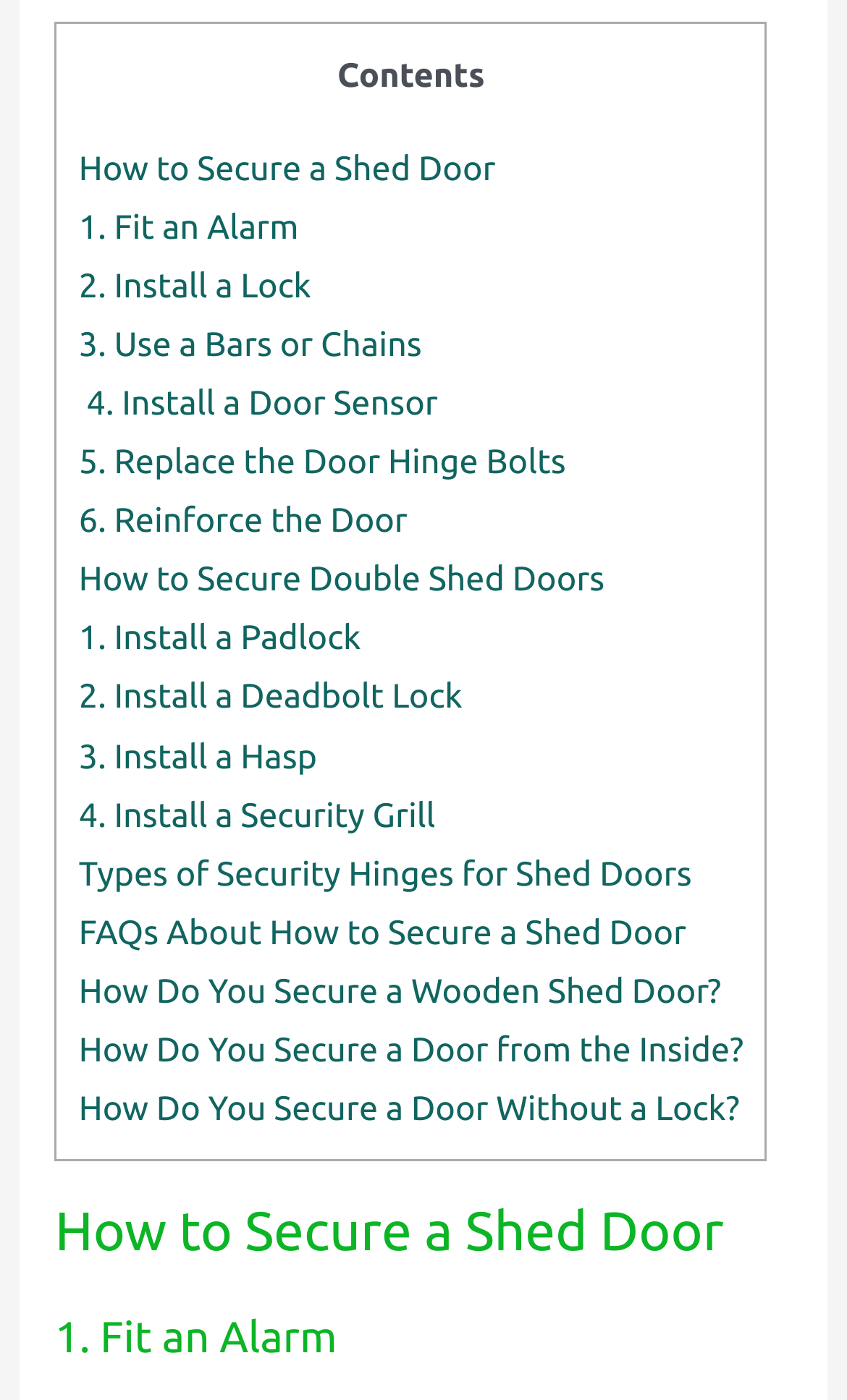Please find the bounding box coordinates of the element that you should click to achieve the following instruction: "Read '1. Fit an Alarm'". The coordinates should be presented as four float numbers between 0 and 1: [left, top, right, bottom].

[0.093, 0.147, 0.352, 0.175]